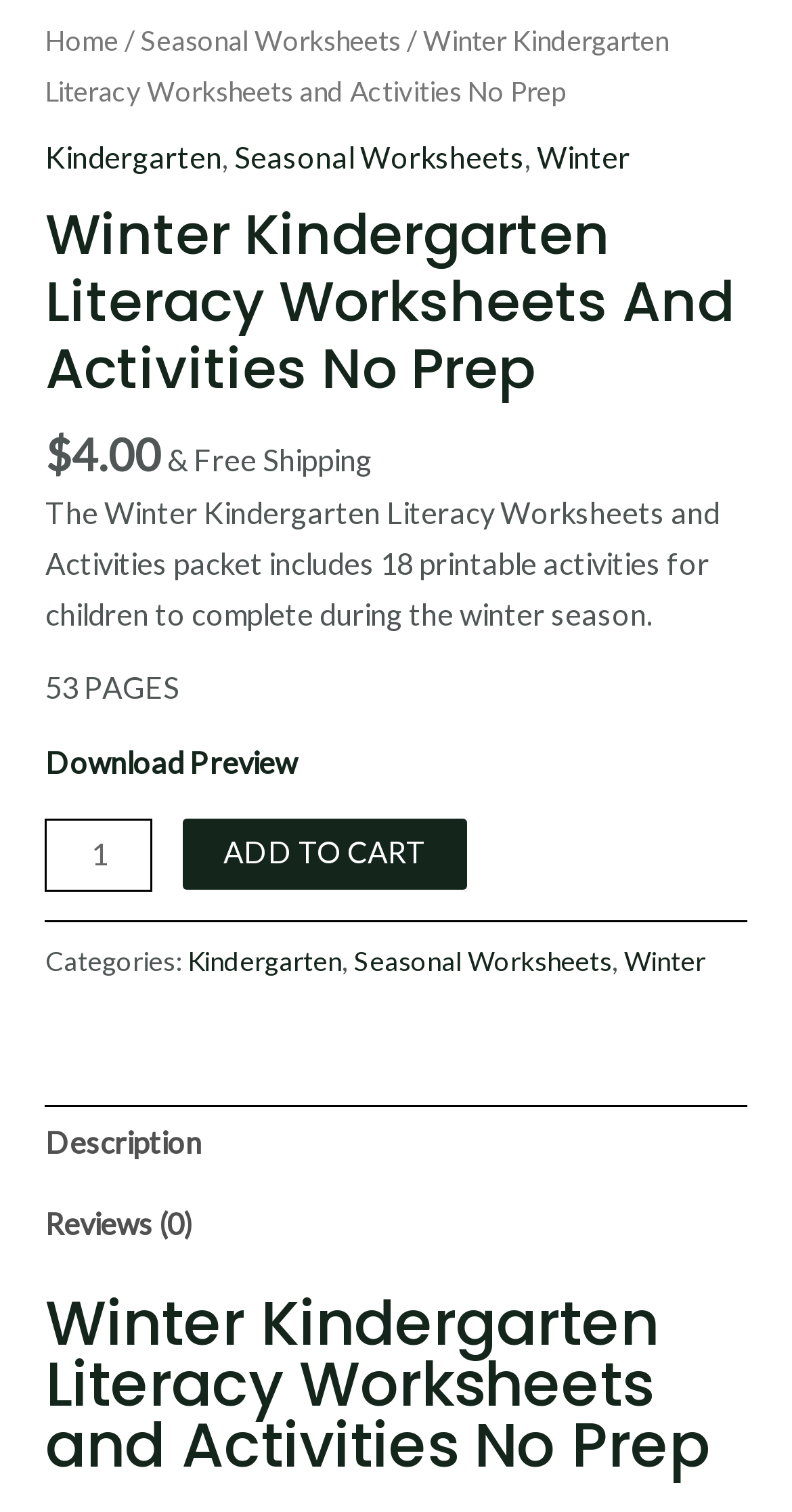How many pages are in the Winter Kindergarten Literacy Worksheets packet?
Using the image as a reference, deliver a detailed and thorough answer to the question.

The number of pages in the Winter Kindergarten Literacy Worksheets packet is mentioned in the product description section. It is stated as '53 PAGES'.